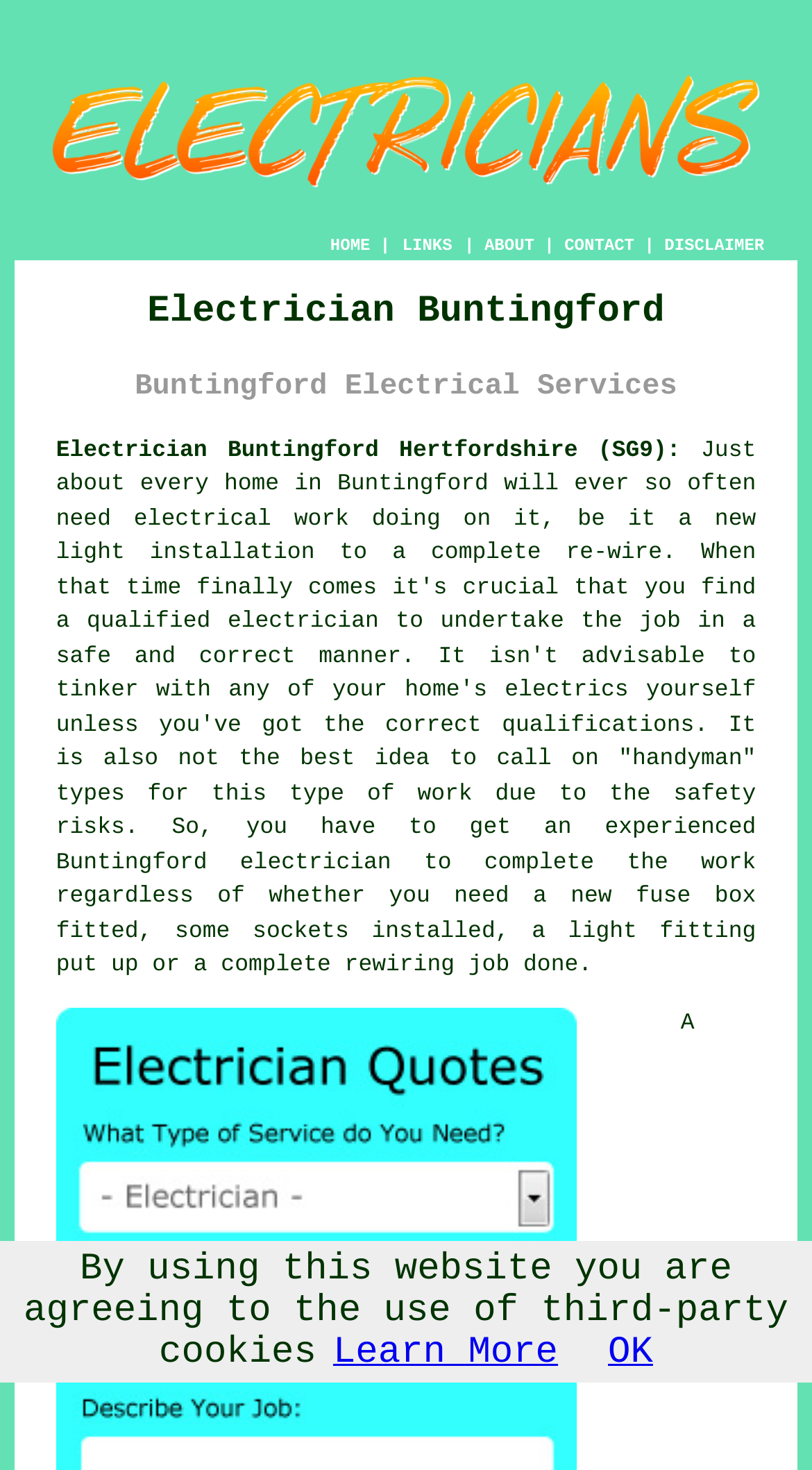Please provide the bounding box coordinates for the element that needs to be clicked to perform the instruction: "Click the CONTACT link". The coordinates must consist of four float numbers between 0 and 1, formatted as [left, top, right, bottom].

[0.695, 0.162, 0.781, 0.175]